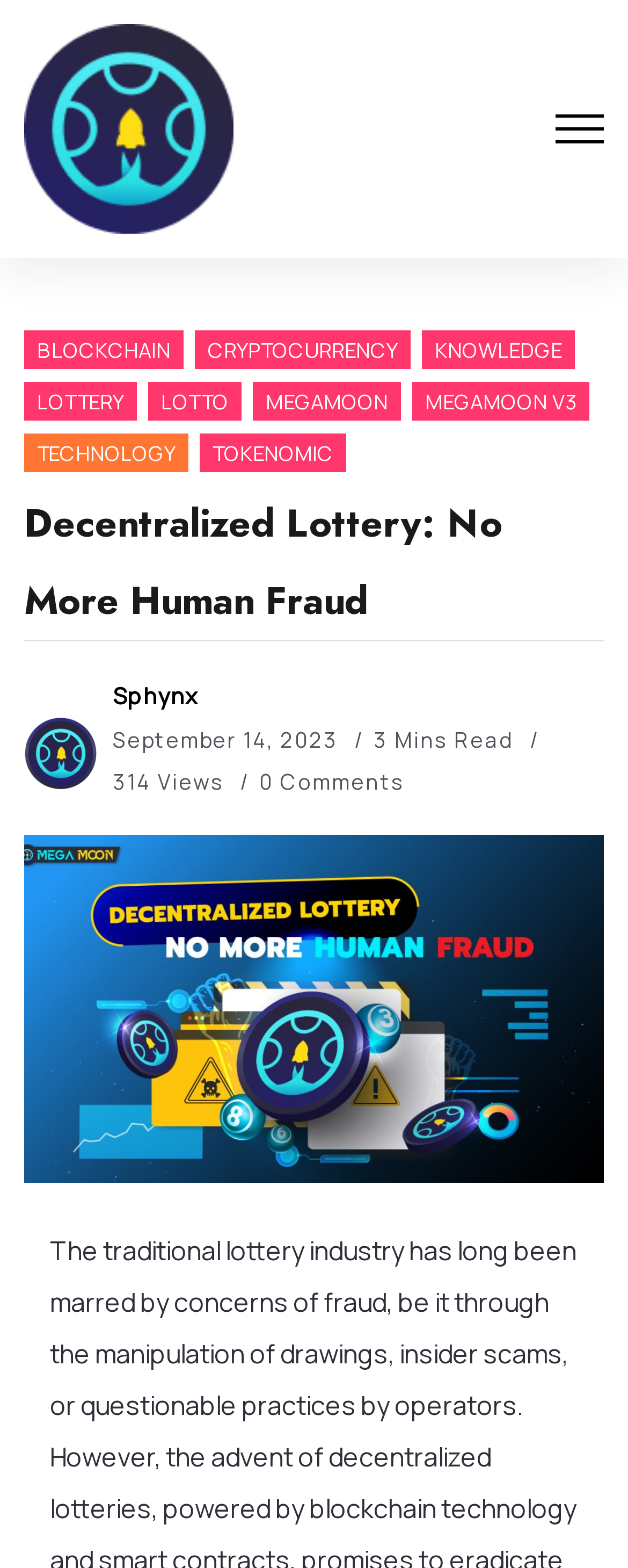Locate the bounding box coordinates of the clickable area to execute the instruction: "Click the Megamoon link". Provide the coordinates as four float numbers between 0 and 1, represented as [left, top, right, bottom].

[0.038, 0.015, 0.372, 0.149]